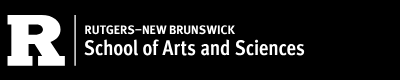Detail every aspect of the image in your caption.

The image features the logo of the Rutgers University School of Arts and Sciences, prominently displaying a stylized "R" in bold along with the text "RUTGERS—NEW BRUNSWICK" and "School of Arts and Sciences." This logo serves as a vital identifier for the institution, reflecting its commitment to academic excellence and a diverse range of disciplines within the arts and sciences. The design emphasizes clarity and strength, aligning with the university's branding to establish a clear and professional identity within the educational landscape.